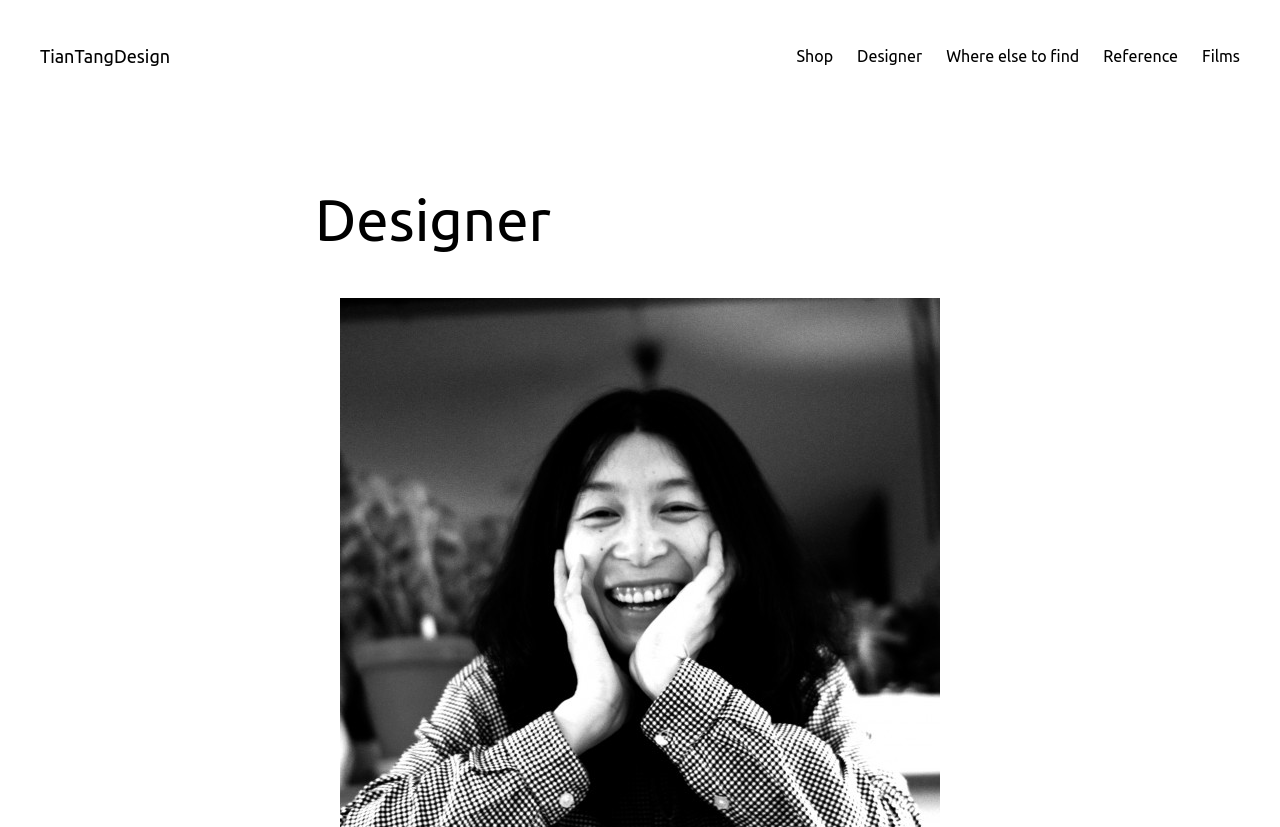Given the description Designer, predict the bounding box coordinates of the UI element. Ensure the coordinates are in the format (top-left x, top-left y, bottom-right x, bottom-right y) and all values are between 0 and 1.

[0.67, 0.053, 0.72, 0.084]